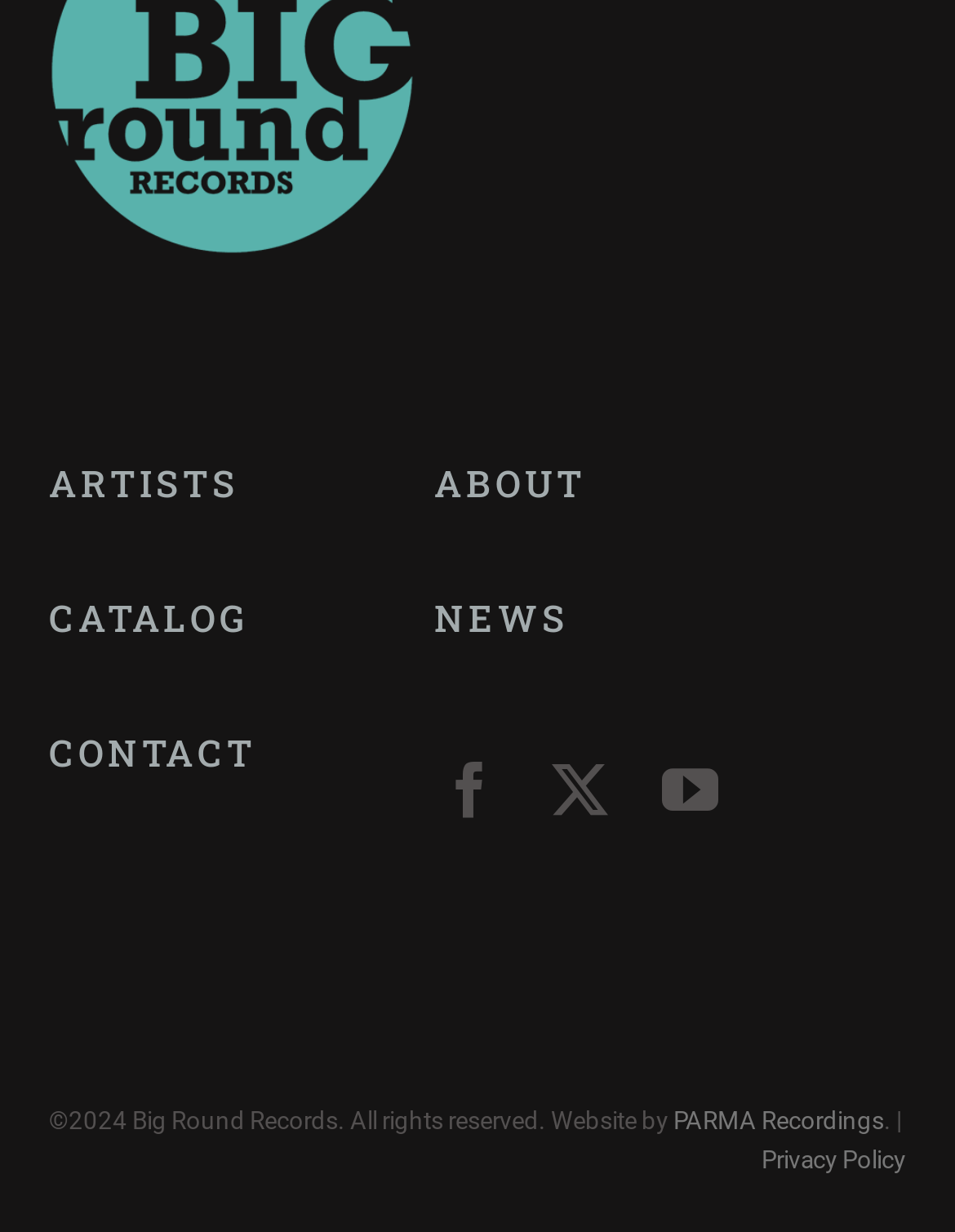Please identify the bounding box coordinates of the element that needs to be clicked to perform the following instruction: "contact the website".

[0.051, 0.59, 0.268, 0.63]